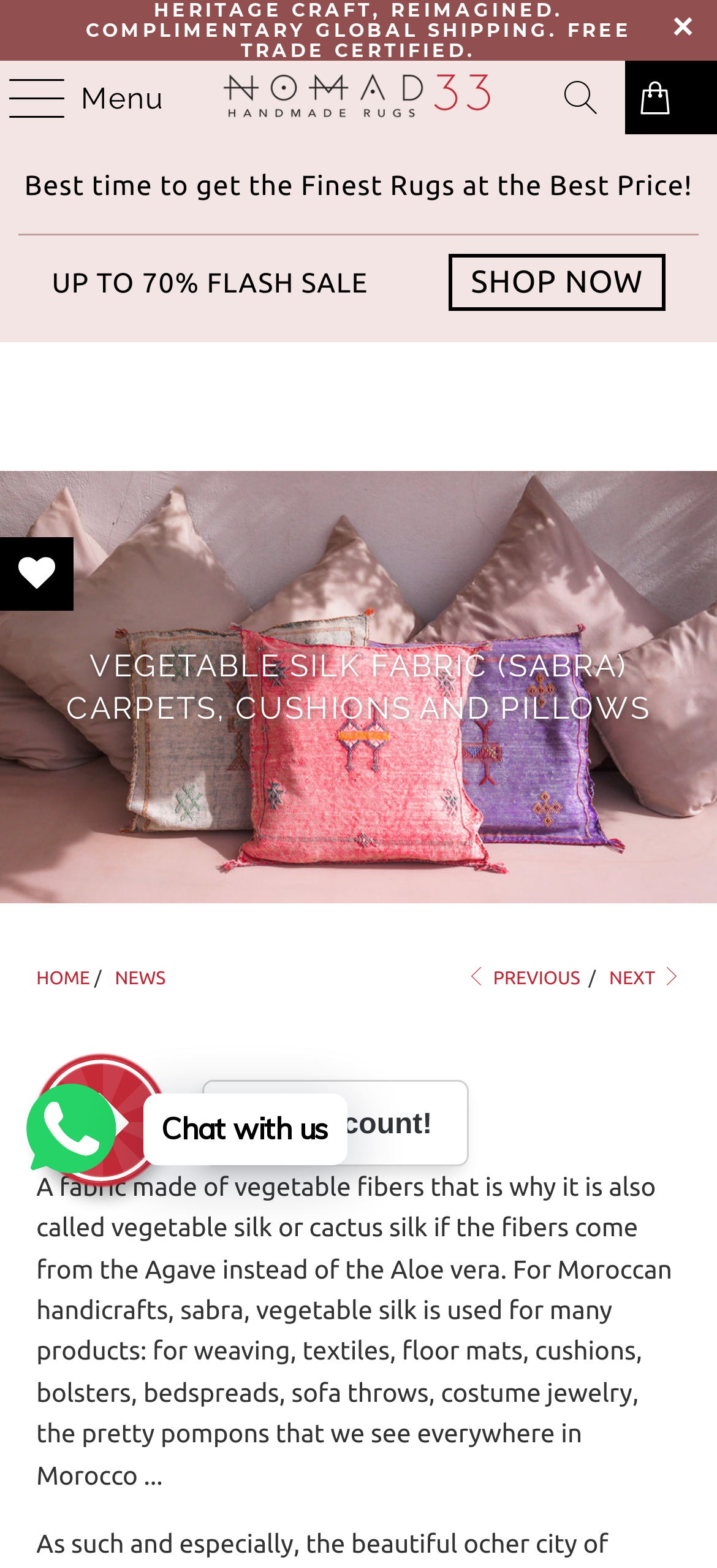Please locate the bounding box coordinates of the region I need to click to follow this instruction: "View my wishlist".

[0.0, 0.343, 0.103, 0.39]